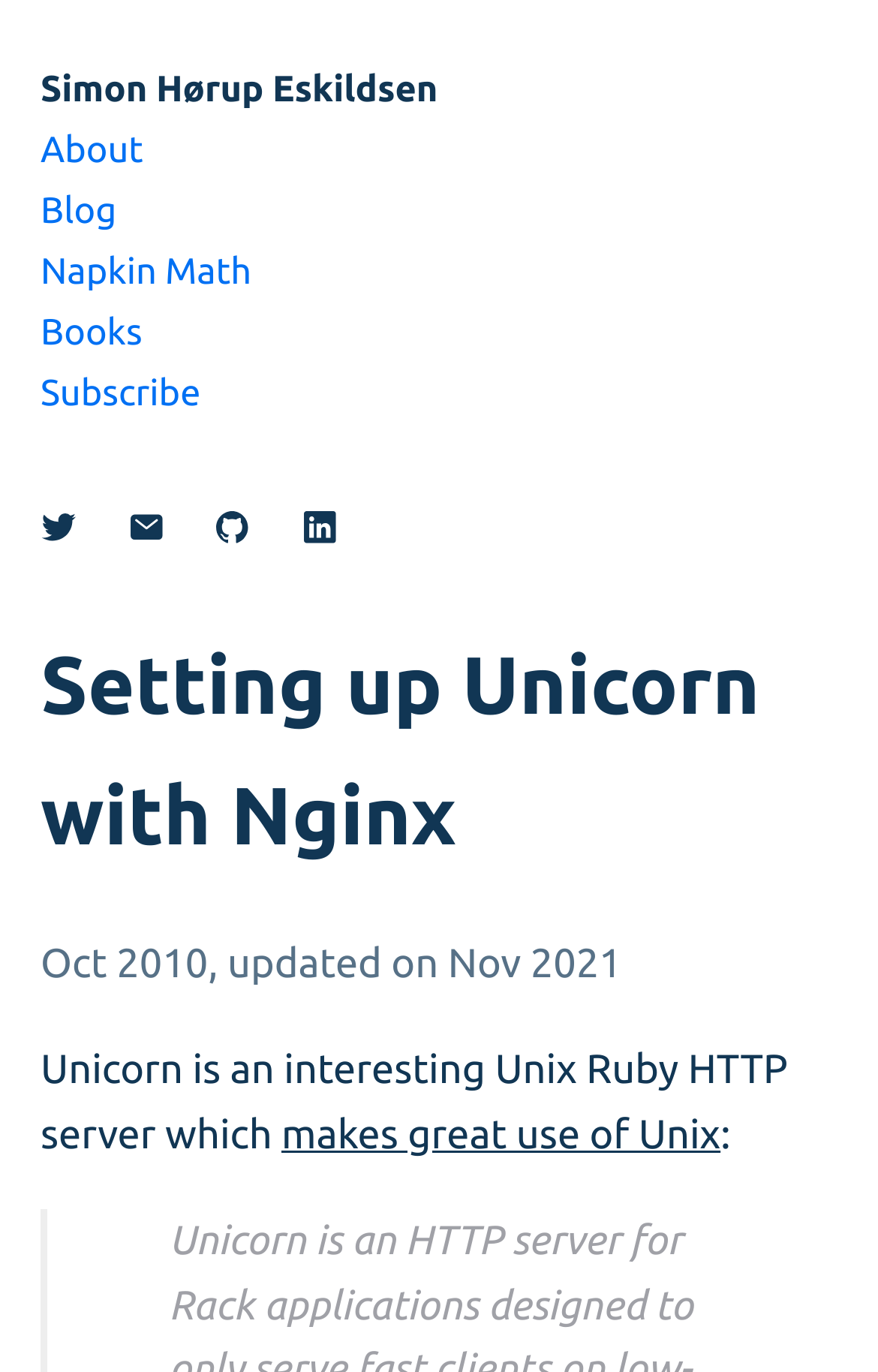Please study the image and answer the question comprehensively:
When was the article last updated?

The update date can be found by looking at the date information below the main heading. The original date is 'Oct 2010', but it is mentioned that the article was 'updated on' a later date, which is 'Nov 2021'.